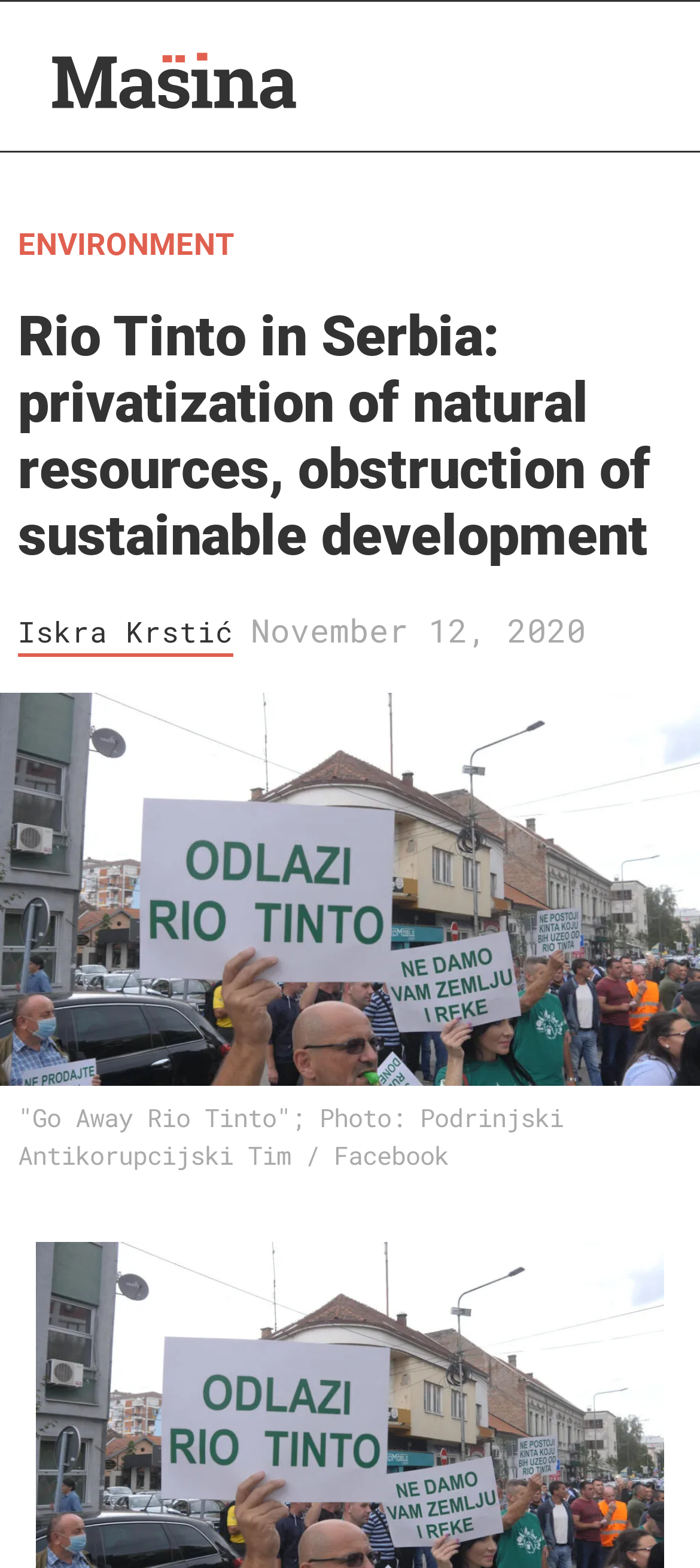What is the date mentioned in the article?
Based on the image, give a one-word or short phrase answer.

November 12, 2020